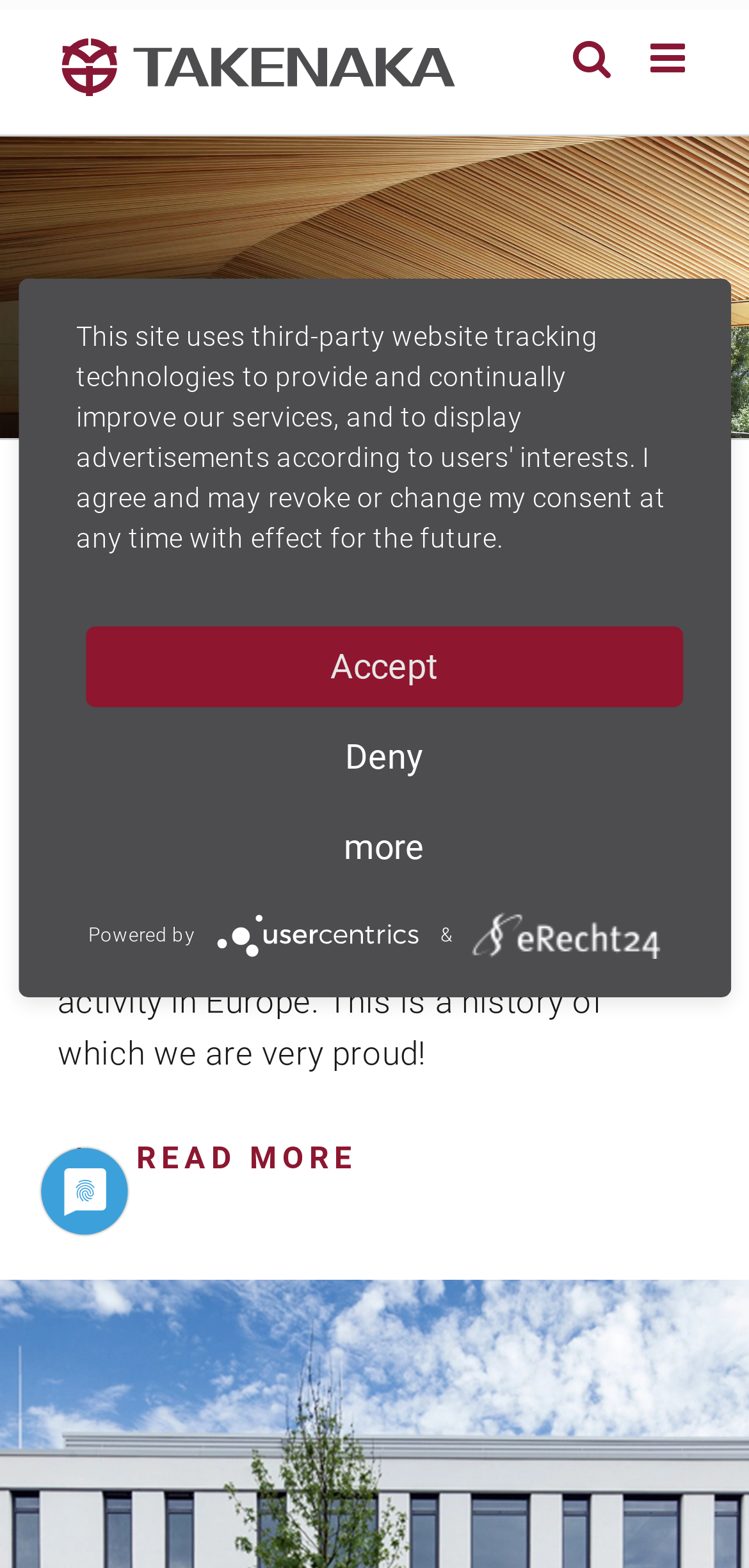Determine the bounding box coordinates for the element that should be clicked to follow this instruction: "Go to top of the page". The coordinates should be given as four float numbers between 0 and 1, in the format [left, top, right, bottom].

[0.695, 0.723, 0.808, 0.777]